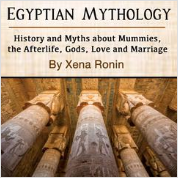Please answer the following query using a single word or phrase: 
What architectural elements are featured on the cover?

Ancient Egyptian columns